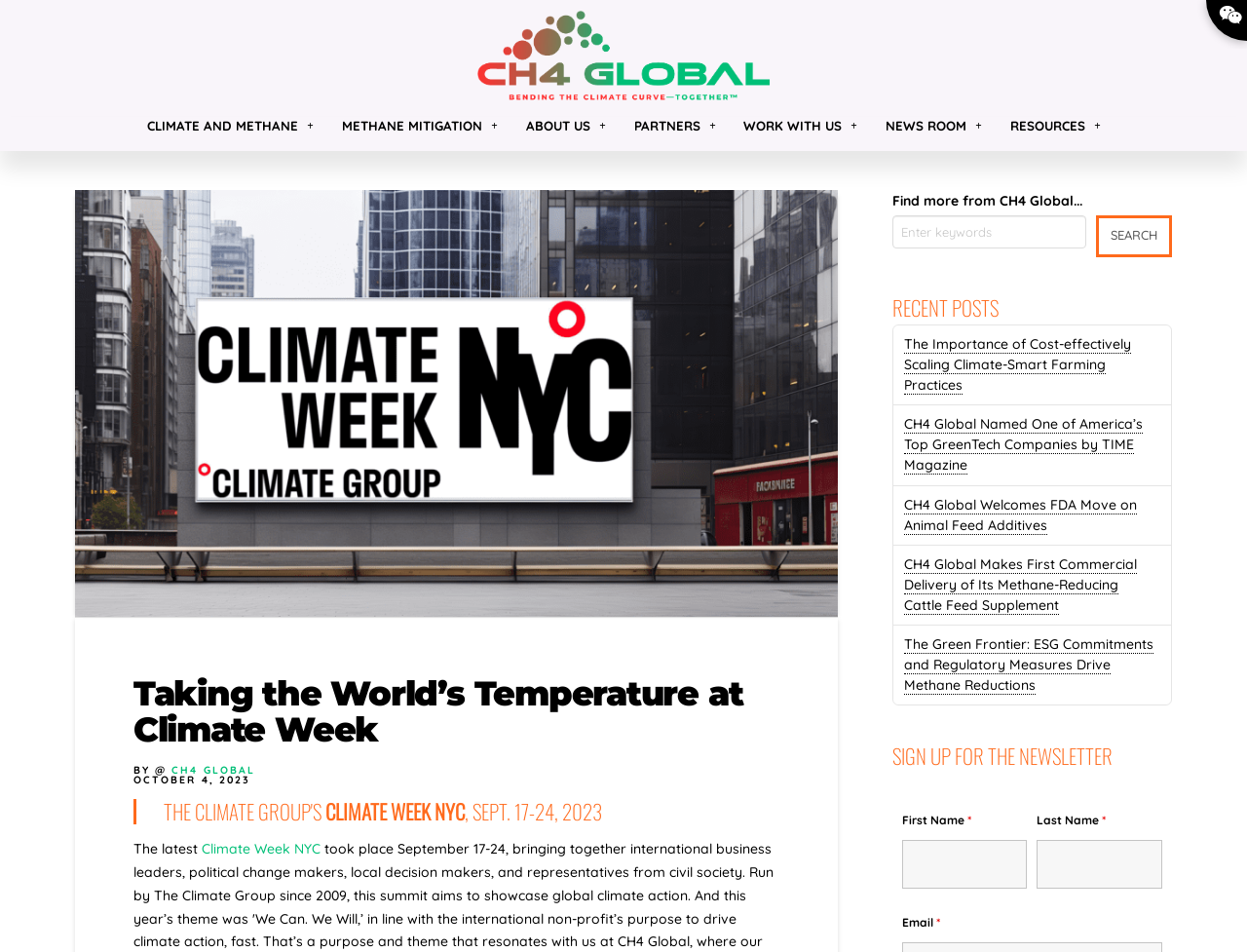Can you specify the bounding box coordinates of the area that needs to be clicked to fulfill the following instruction: "Search for Climate Week NYC"?

[0.715, 0.226, 0.871, 0.261]